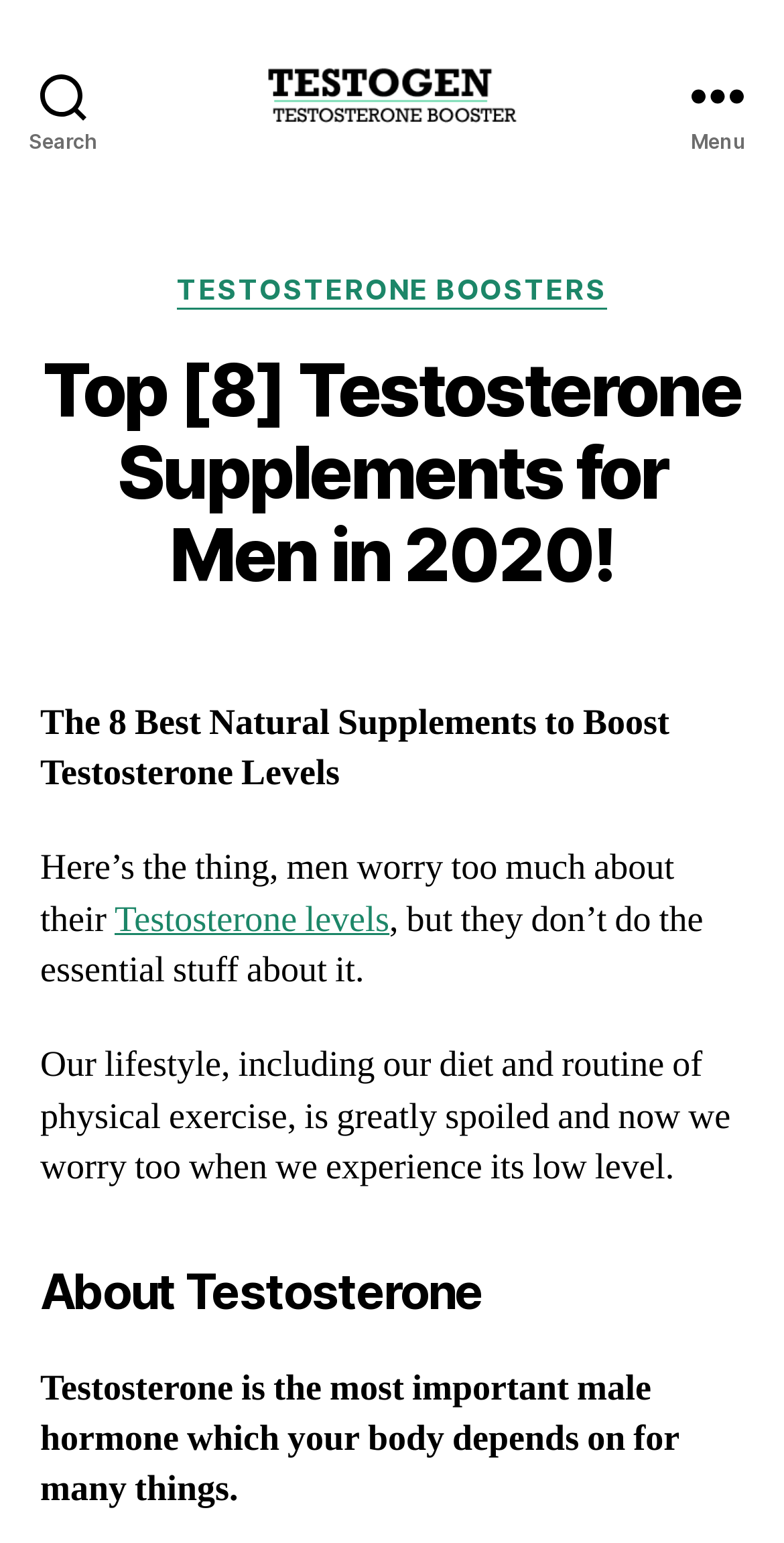Give a concise answer using one word or a phrase to the following question:
What is the importance of testosterone?

male hormone